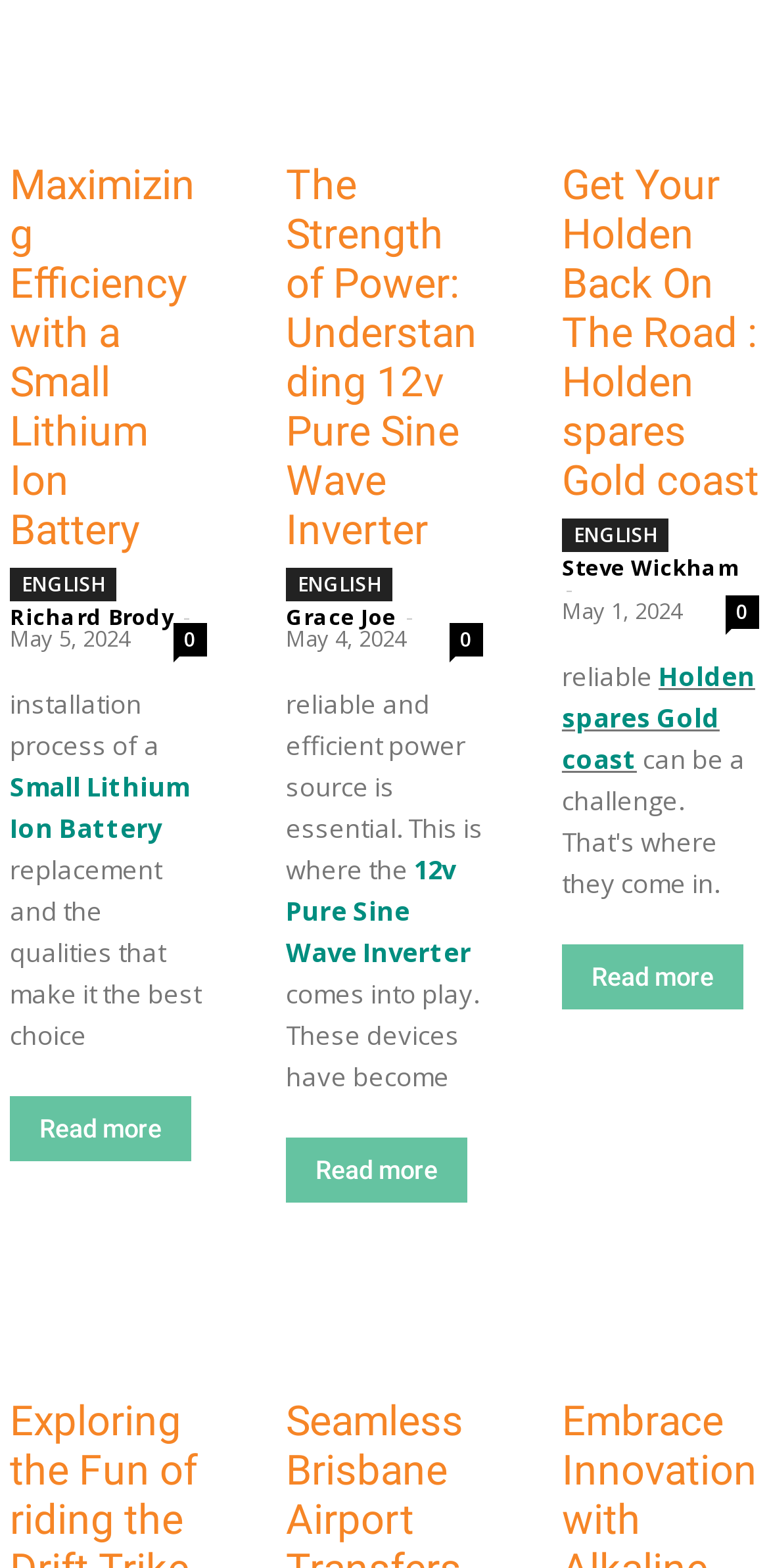Determine the bounding box coordinates for the element that should be clicked to follow this instruction: "Explore Exploring the Fun of riding the Drift Trike Tricycle". The coordinates should be given as four float numbers between 0 and 1, in the format [left, top, right, bottom].

[0.013, 0.812, 0.269, 0.875]